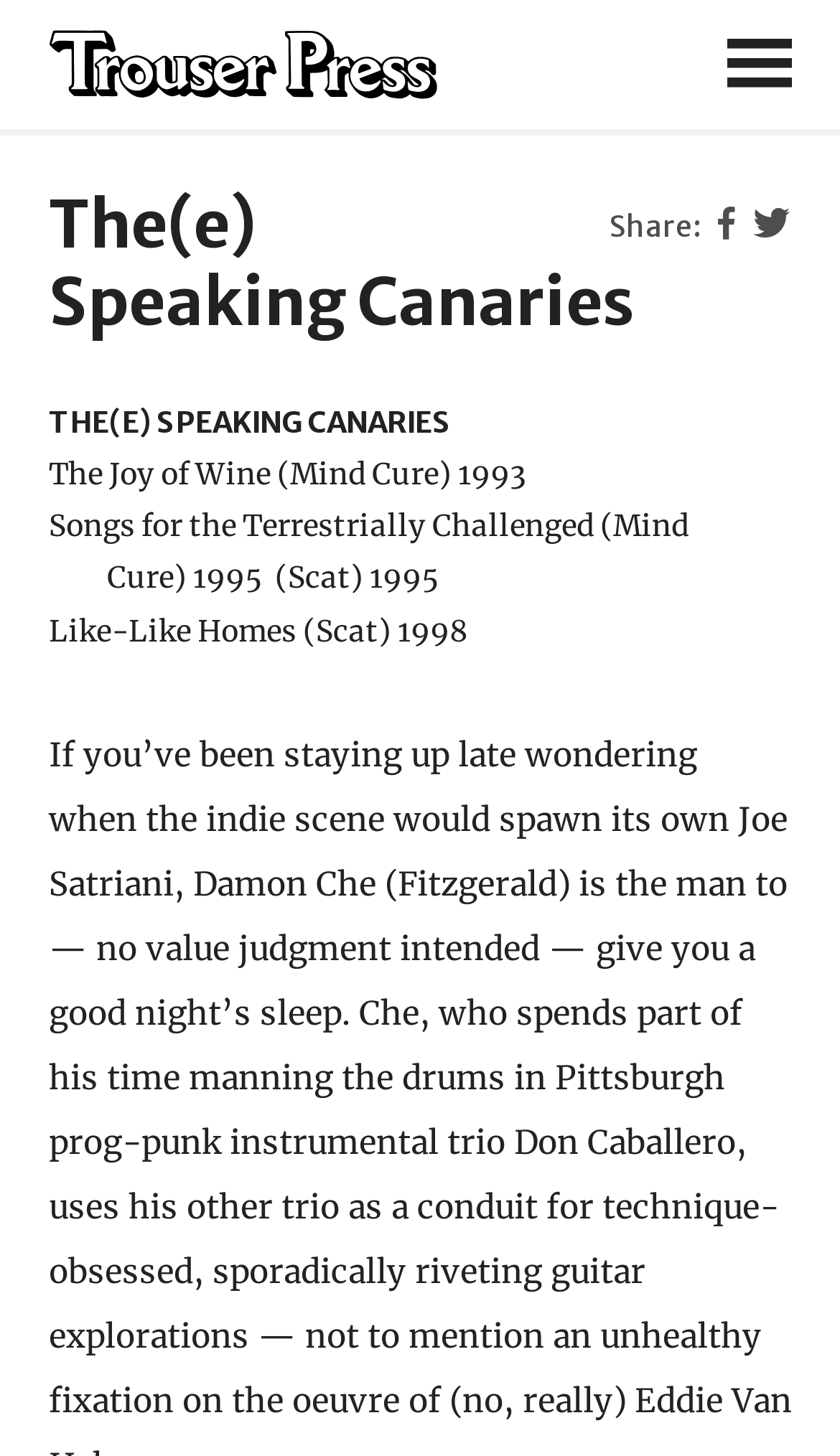What is the title of the second album listed on the webpage?
Look at the image and respond with a single word or a short phrase.

Songs for the Terrestrially Challenged